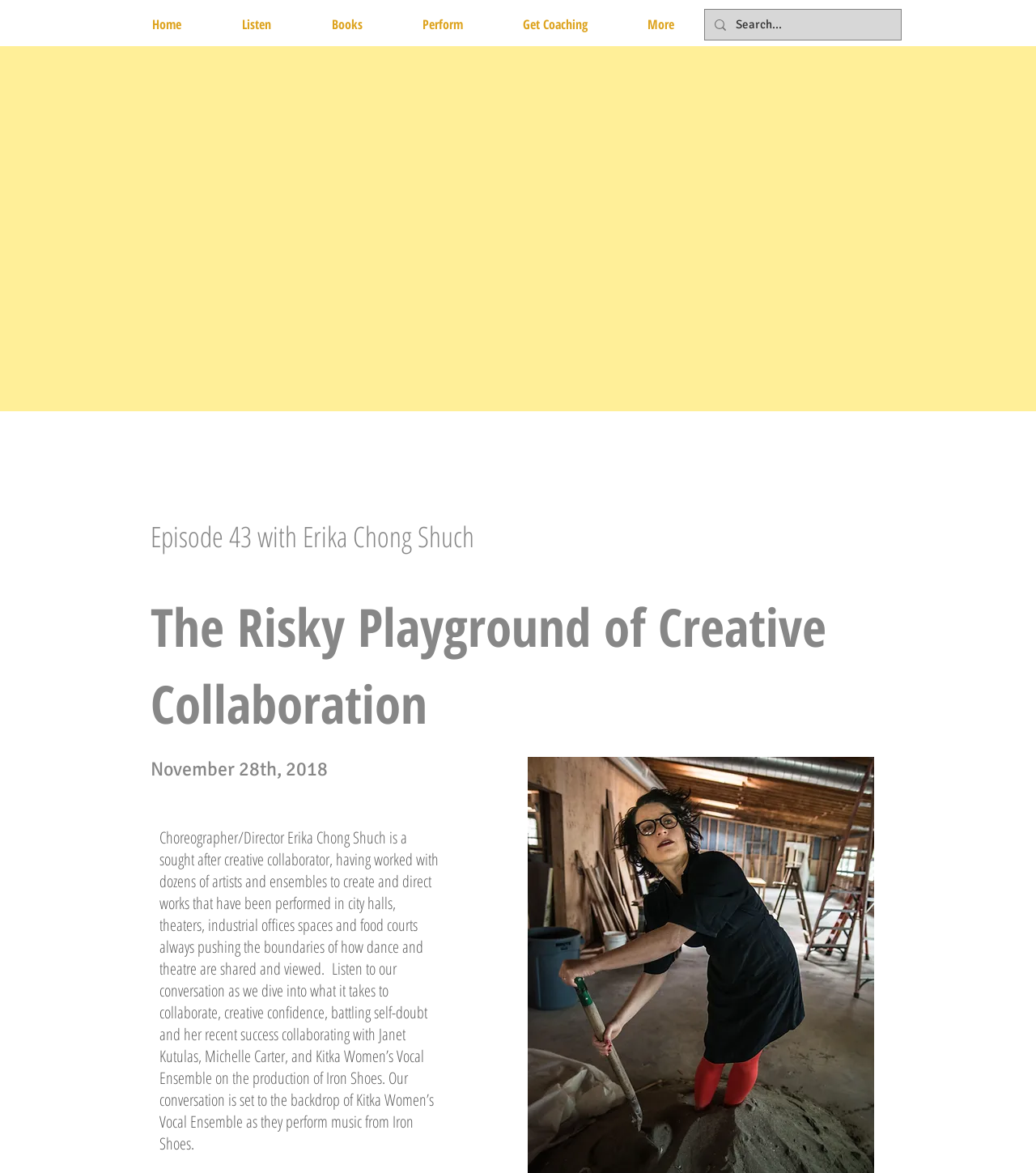Find the bounding box coordinates for the HTML element specified by: "aria-label="Search..." name="q" placeholder="Search..."".

[0.71, 0.008, 0.837, 0.034]